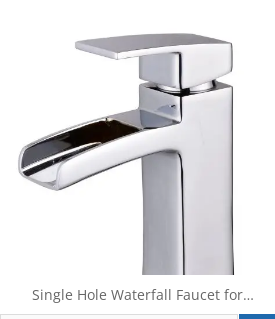Thoroughly describe the content and context of the image.

This image showcases a sleek and modern Single Hole Waterfall Faucet designed for bathroom sinks. The faucet features a contemporary design with a polished chrome finish, which not only adds elegance but also ensures durability and easy maintenance. The spout flows in a smooth, waterfall style, creating a visually appealing water stream. Ideal for both aesthetic and functional purposes, this faucet is perfect for contemporary bathroom designs, complementing a variety of decor styles. It's an excellent choice for those looking to elevate their bathroom experience.